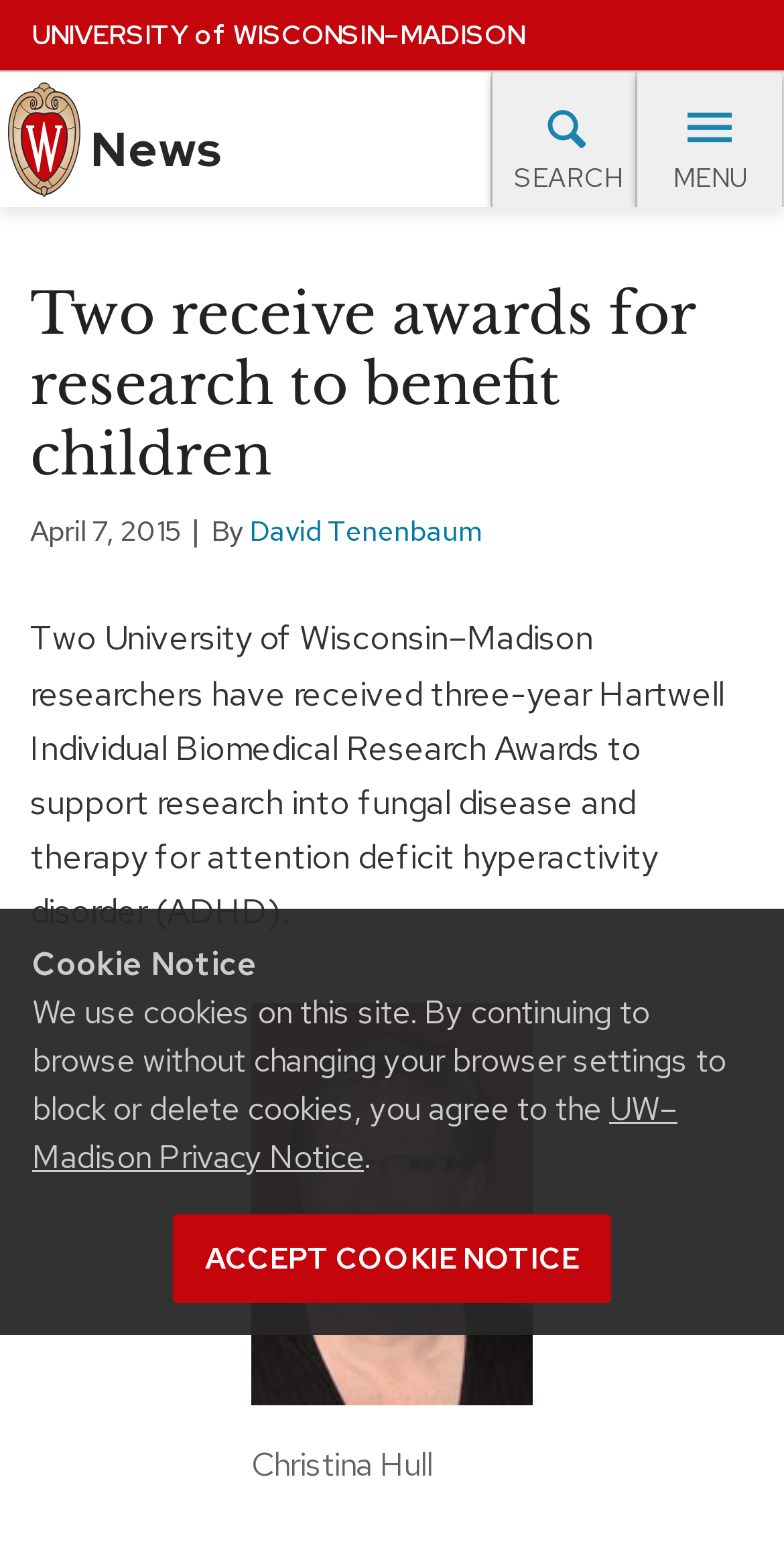Locate the bounding box coordinates of the region to be clicked to comply with the following instruction: "view faculty experts". The coordinates must be four float numbers between 0 and 1, in the form [left, top, right, bottom].

[0.045, 0.202, 1.0, 0.264]